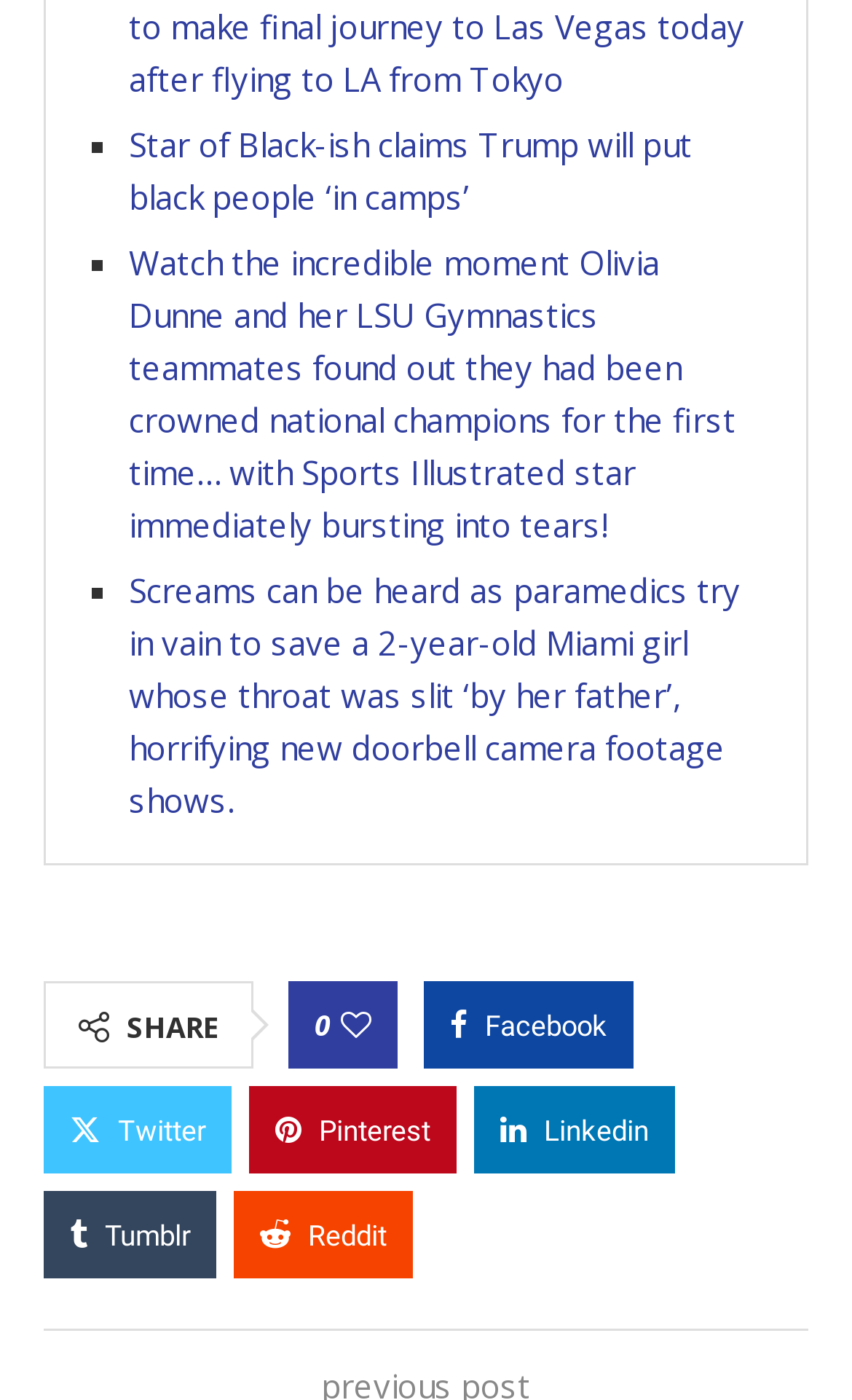Identify the bounding box coordinates of the specific part of the webpage to click to complete this instruction: "Share this post on Twitter".

[0.051, 0.776, 0.272, 0.838]